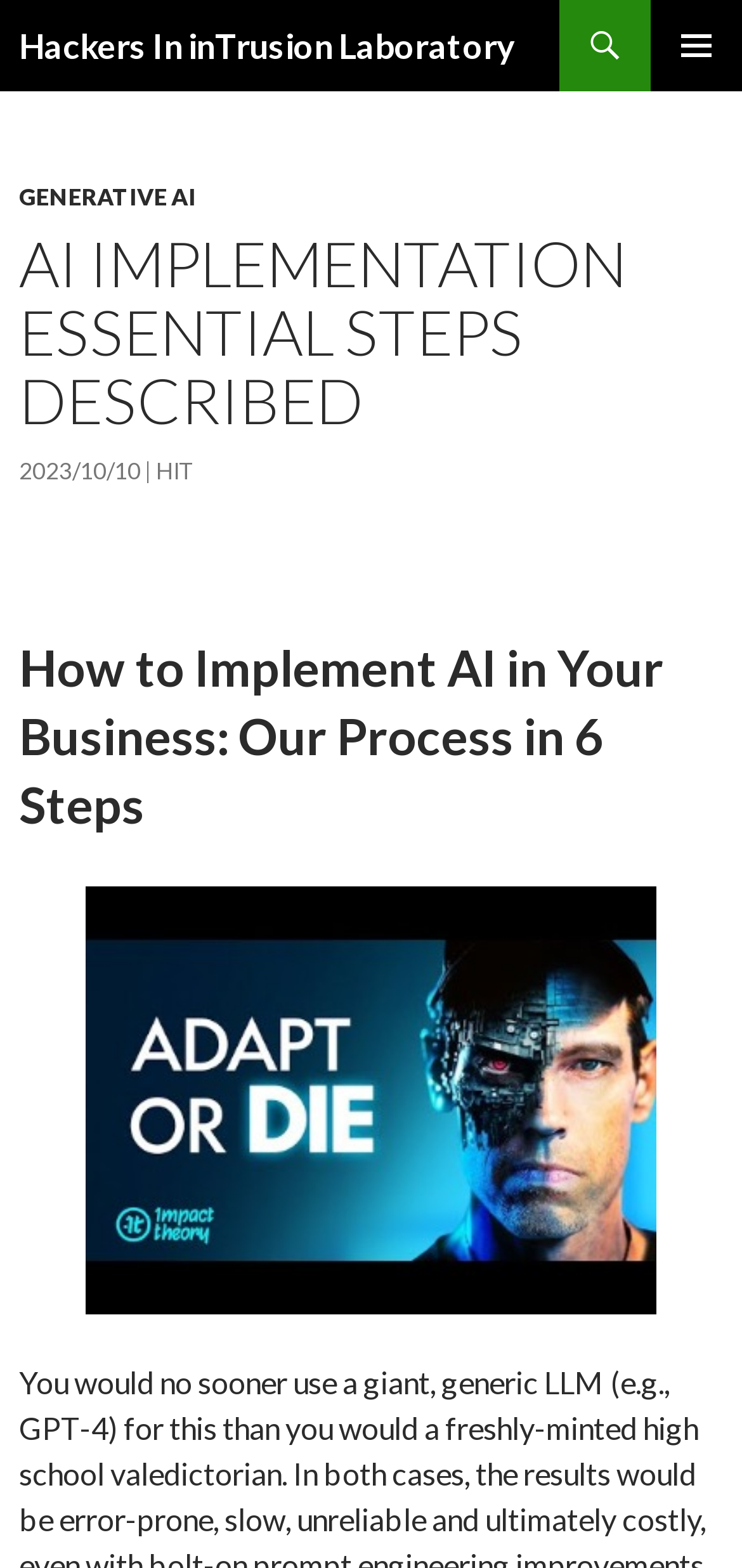Give a one-word or phrase response to the following question: How many links are there in the header section?

4